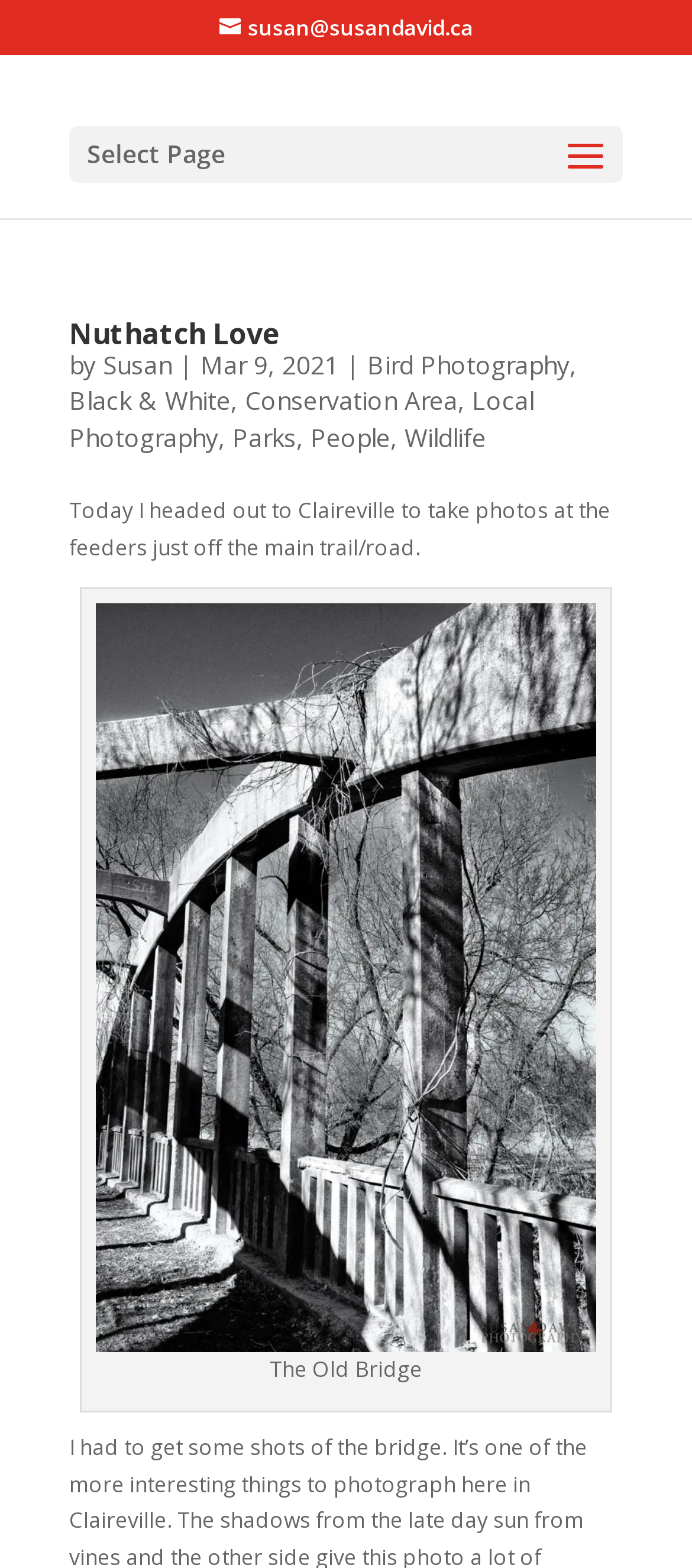Please give the bounding box coordinates of the area that should be clicked to fulfill the following instruction: "View Nuthatch Love page". The coordinates should be in the format of four float numbers from 0 to 1, i.e., [left, top, right, bottom].

[0.1, 0.2, 0.405, 0.225]